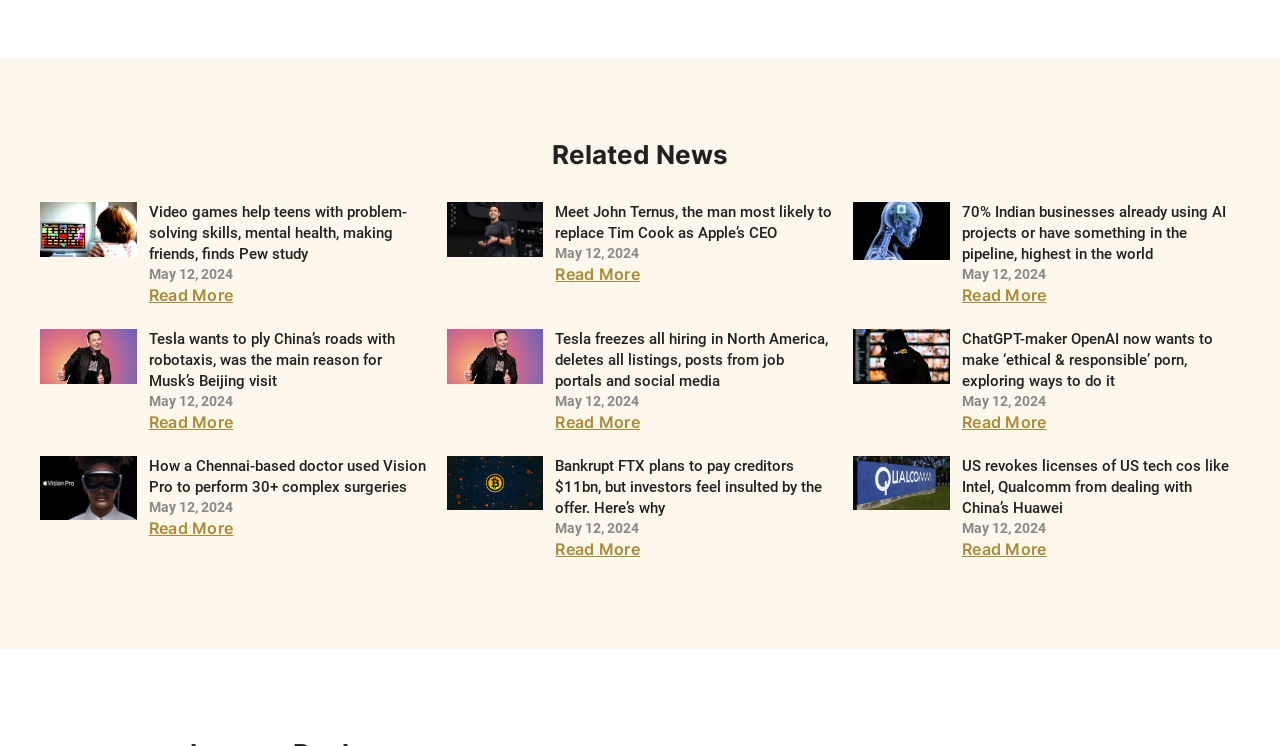Identify the bounding box for the element characterized by the following description: "Read More".

[0.752, 0.722, 0.818, 0.749]